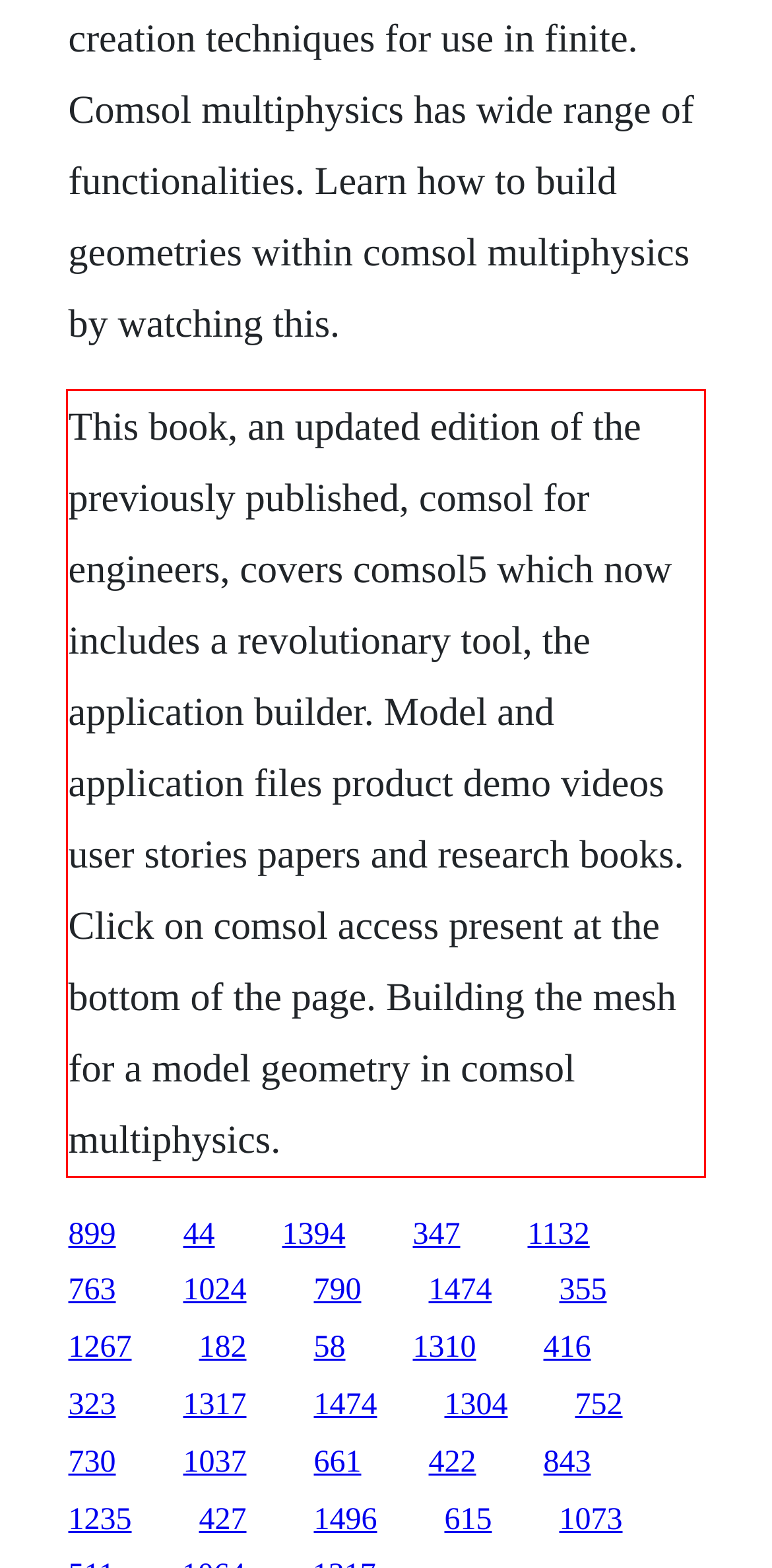You are presented with a webpage screenshot featuring a red bounding box. Perform OCR on the text inside the red bounding box and extract the content.

This book, an updated edition of the previously published, comsol for engineers, covers comsol5 which now includes a revolutionary tool, the application builder. Model and application files product demo videos user stories papers and research books. Click on comsol access present at the bottom of the page. Building the mesh for a model geometry in comsol multiphysics.